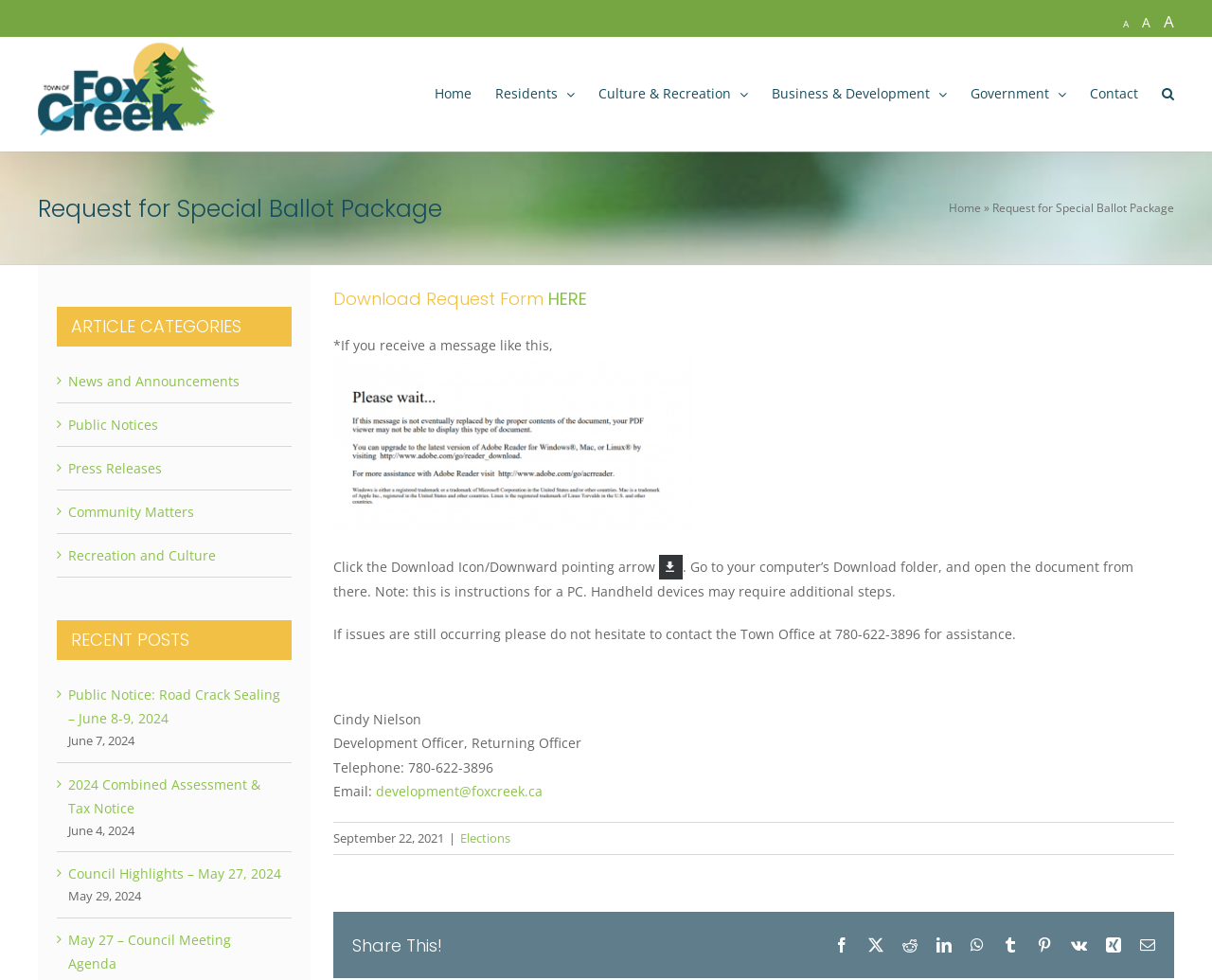Generate the text content of the main headline of the webpage.

Request for Special Ballot Package